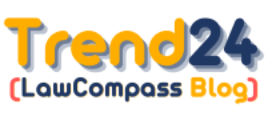Detail the scene shown in the image extensively.

The image features the logo of "Trend24," a blog associated with LawCompass, presented in a vibrant and contemporary design. The logo combines bold, playful typography in shades of blue, orange, and yellow, reflecting a modern approach to legal discussions and insights. It emphasizes the blog's focus on current trends and topics within the legal field, appealing to a diverse audience interested in law and its implications in daily life. The use of friendly fonts suggests accessibility and engagement, making it inviting for readers exploring various legal subjects.